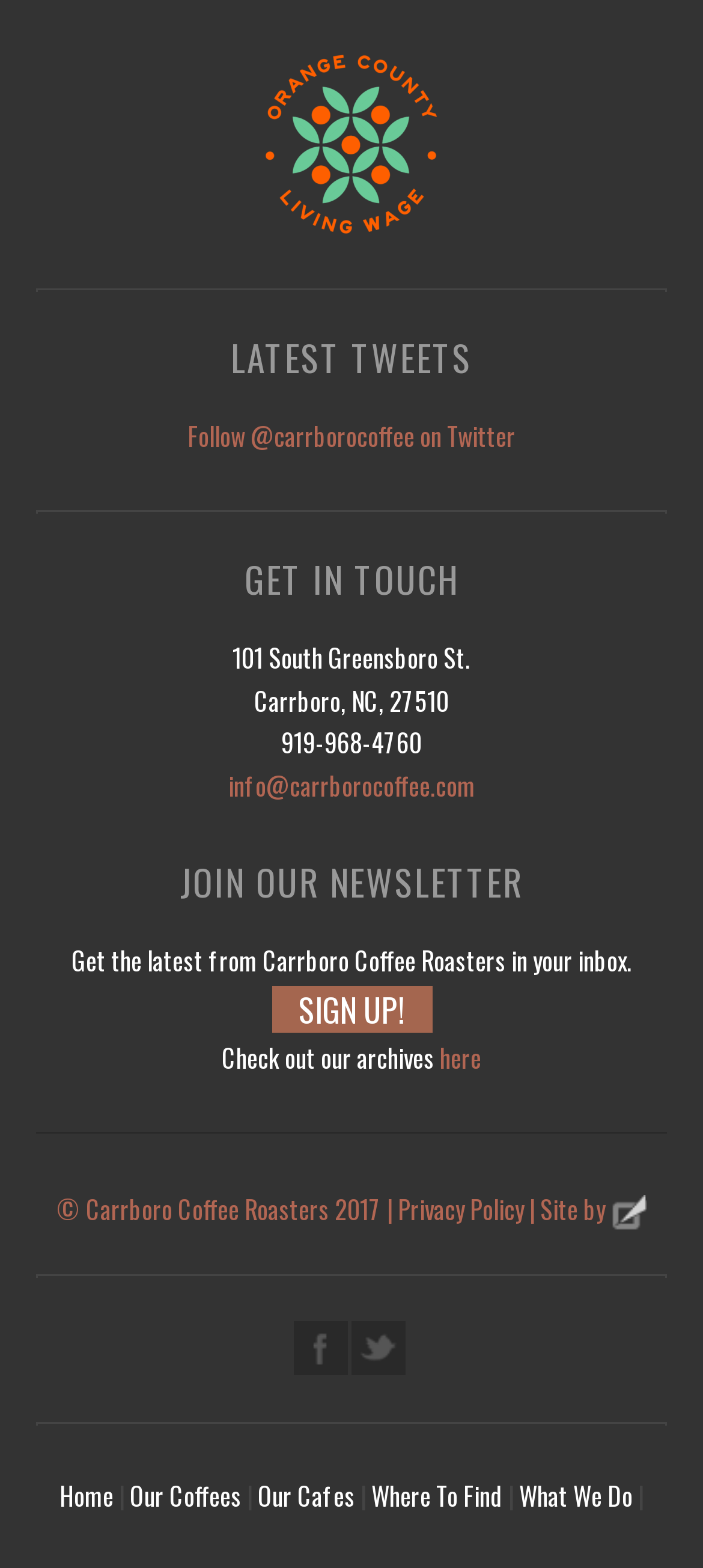Determine the bounding box coordinates of the element's region needed to click to follow the instruction: "Go to the previous slideshow". Provide these coordinates as four float numbers between 0 and 1, formatted as [left, top, right, bottom].

None